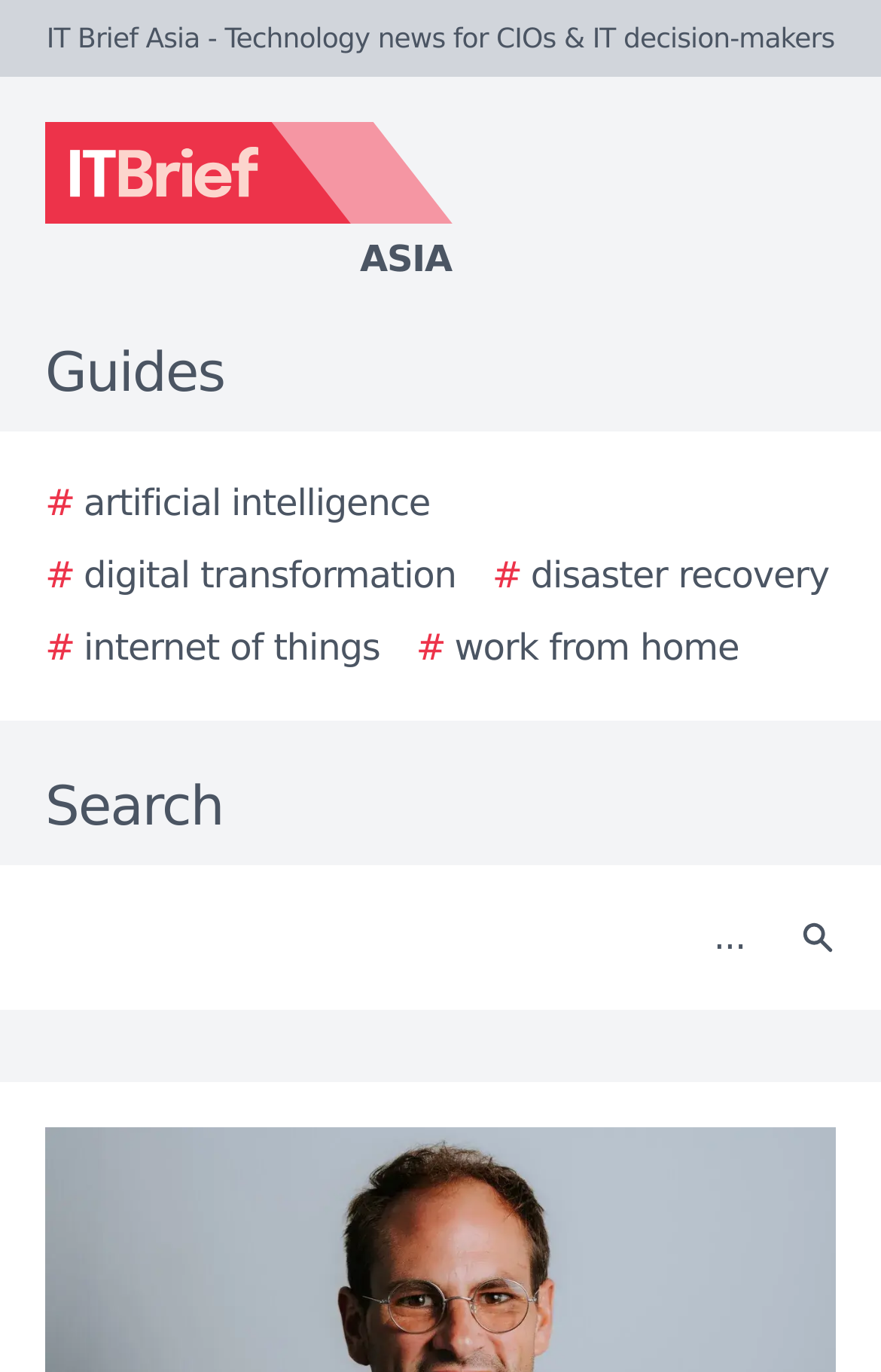Offer a thorough description of the webpage.

The webpage appears to be a news article or blog post from IT Brief Asia, a technology news website for CIOs and IT decision-makers. At the top of the page, there is a logo of IT Brief Asia, accompanied by the website's name in text. Below the logo, there are several links to guides on various technology topics, including artificial intelligence, digital transformation, disaster recovery, internet of things, and work from home.

To the right of the guides, there is a search bar with a text box and a search button. The search button has a small icon. Above the search bar, there is a header with the title of the article, "dLocal appoints Justo Benetti as SVP Head of Americas for Expansion in Financial Technology Arena".

The main content of the article is not explicitly described in the accessibility tree, but based on the meta description, it appears to be about dLocal, a global payments platform, appointing Justo Benetti as SVP Head of Americas to drive expansion across emerging markets.